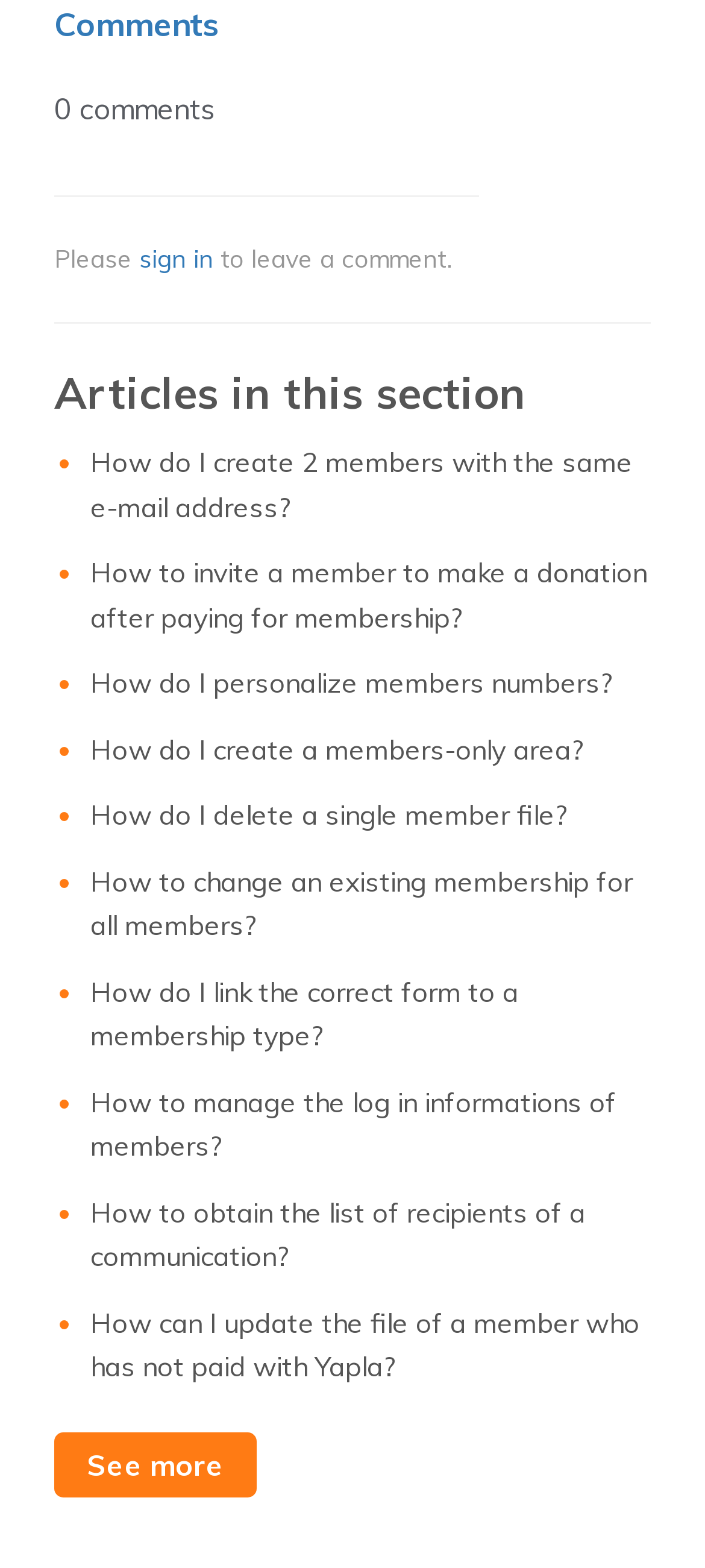Please give a succinct answer using a single word or phrase:
What is the number of comments on this page?

0